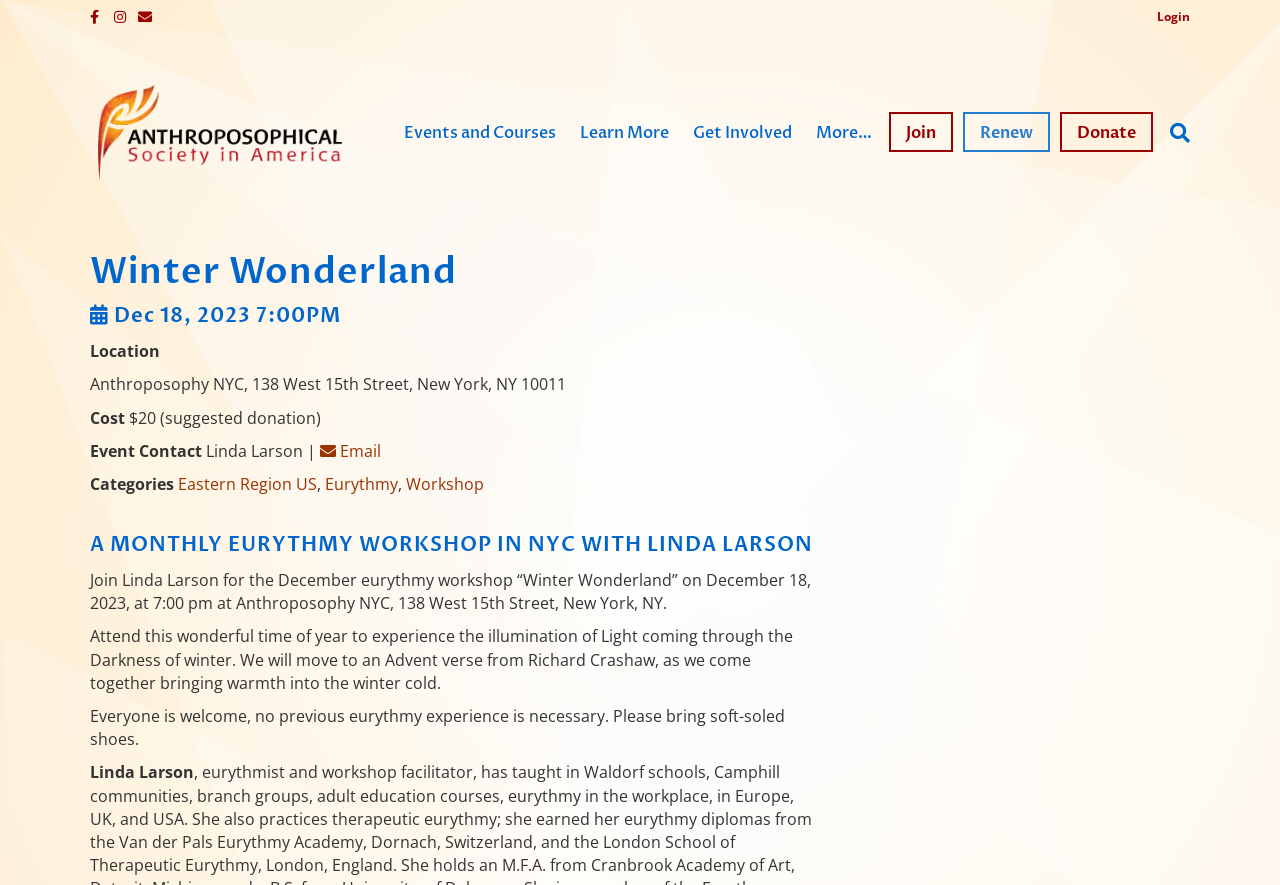Find the bounding box coordinates of the element to click in order to complete the given instruction: "Log in to the website."

[0.904, 0.009, 0.93, 0.028]